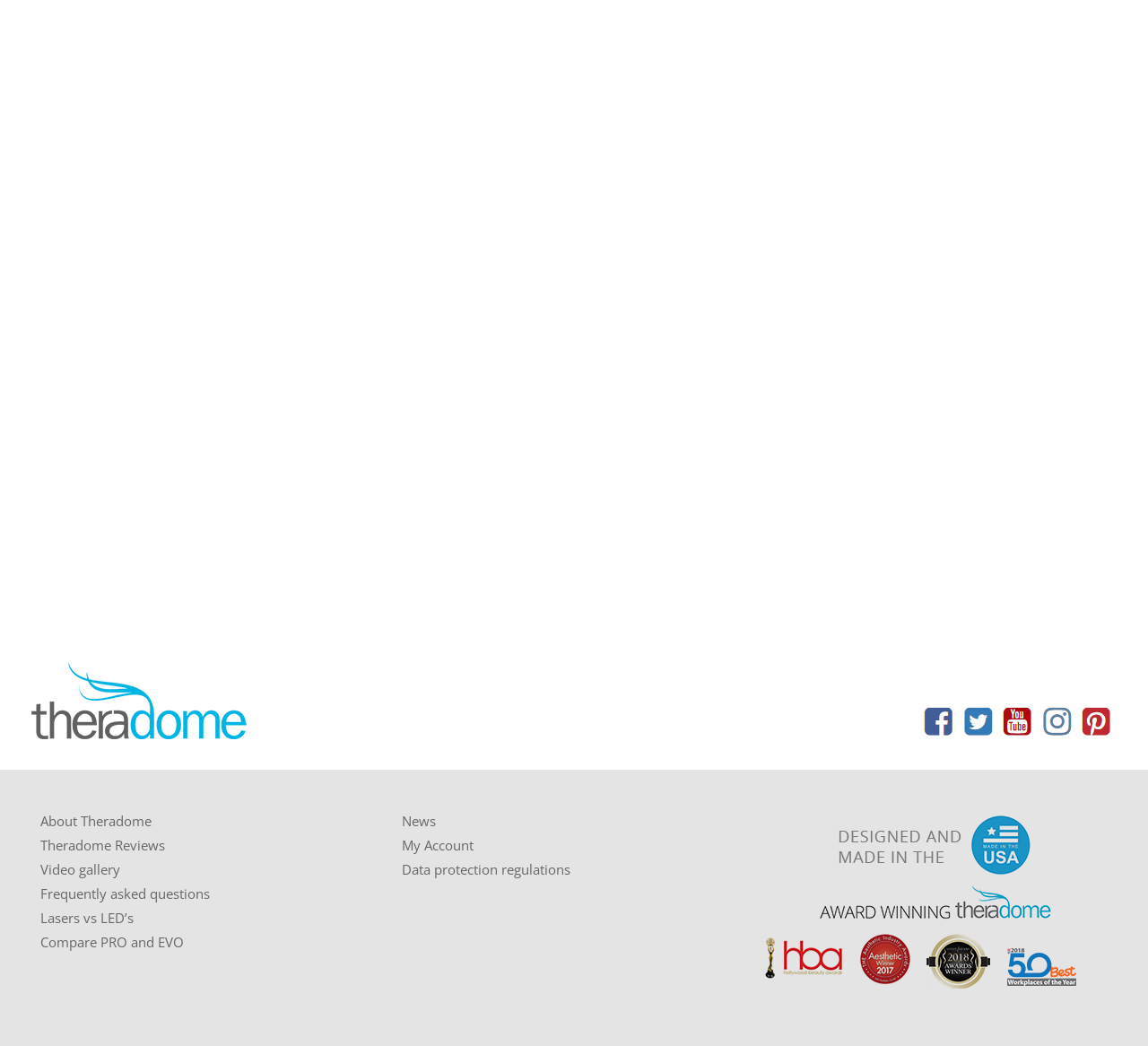Find the bounding box coordinates for the HTML element specified by: "Lasers vs LED’s".

[0.035, 0.871, 0.335, 0.884]